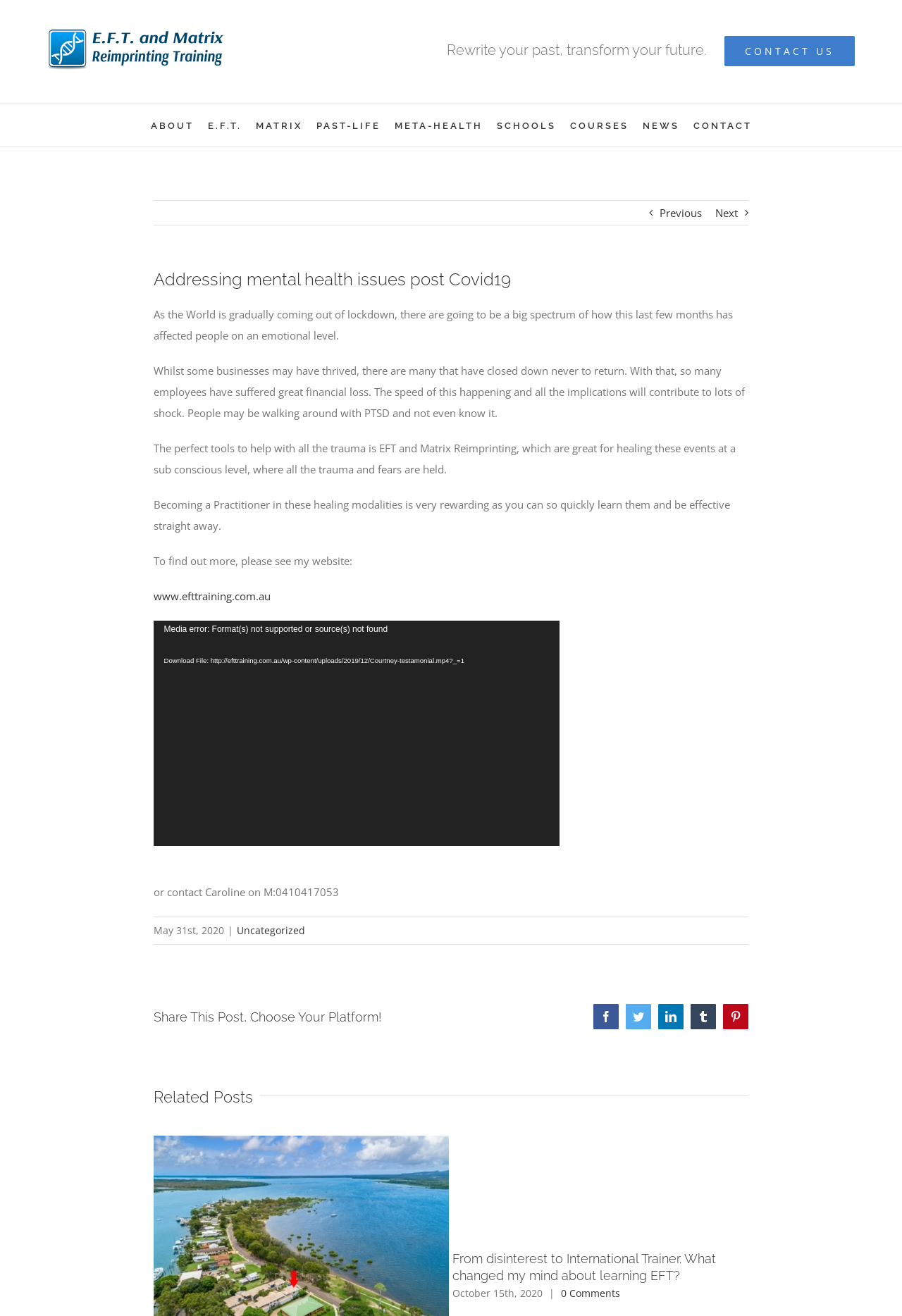Determine the bounding box coordinates (top-left x, top-left y, bottom-right x, bottom-right y) of the UI element described in the following text: 0 Comments

[0.622, 0.978, 0.687, 0.988]